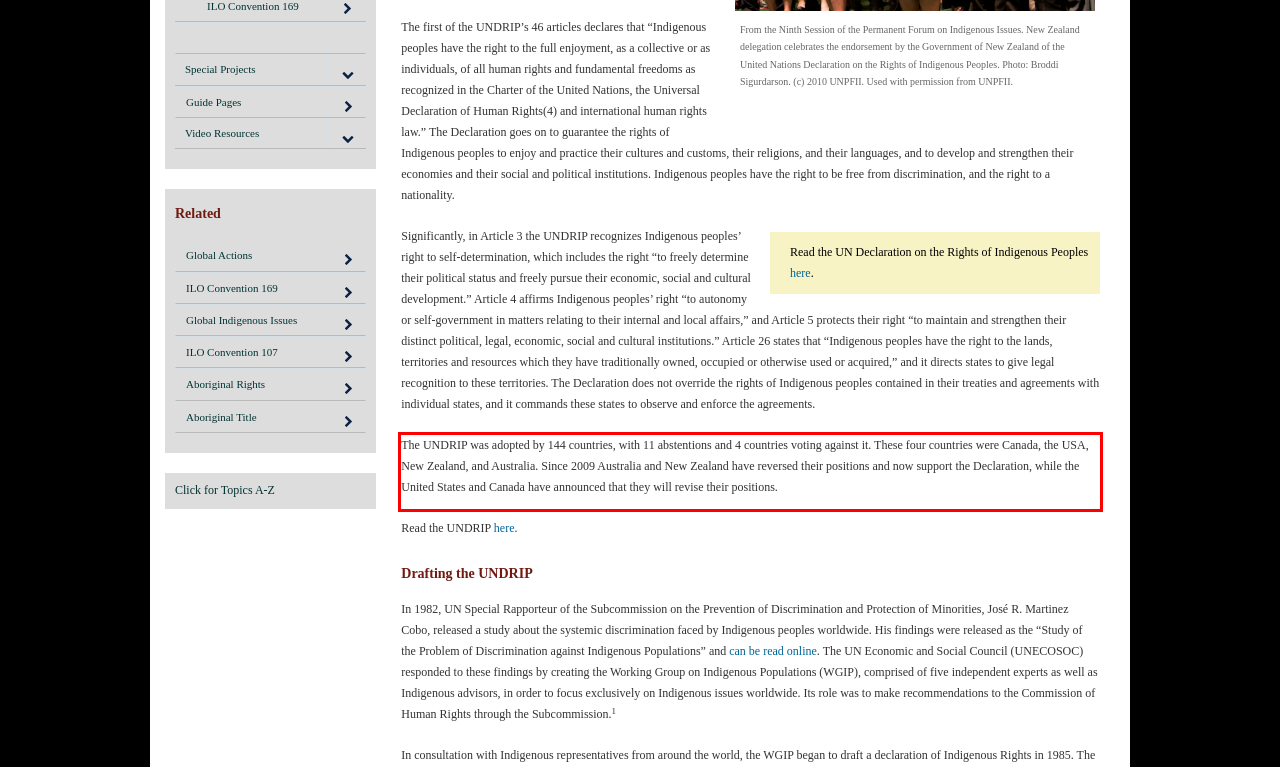Given a screenshot of a webpage with a red bounding box, extract the text content from the UI element inside the red bounding box.

The UNDRIP was adopted by 144 countries, with 11 abstentions and 4 countries voting against it. These four countries were Canada, the USA, New Zealand, and Australia. Since 2009 Australia and New Zealand have reversed their positions and now support the Declaration, while the United States and Canada have announced that they will revise their positions.